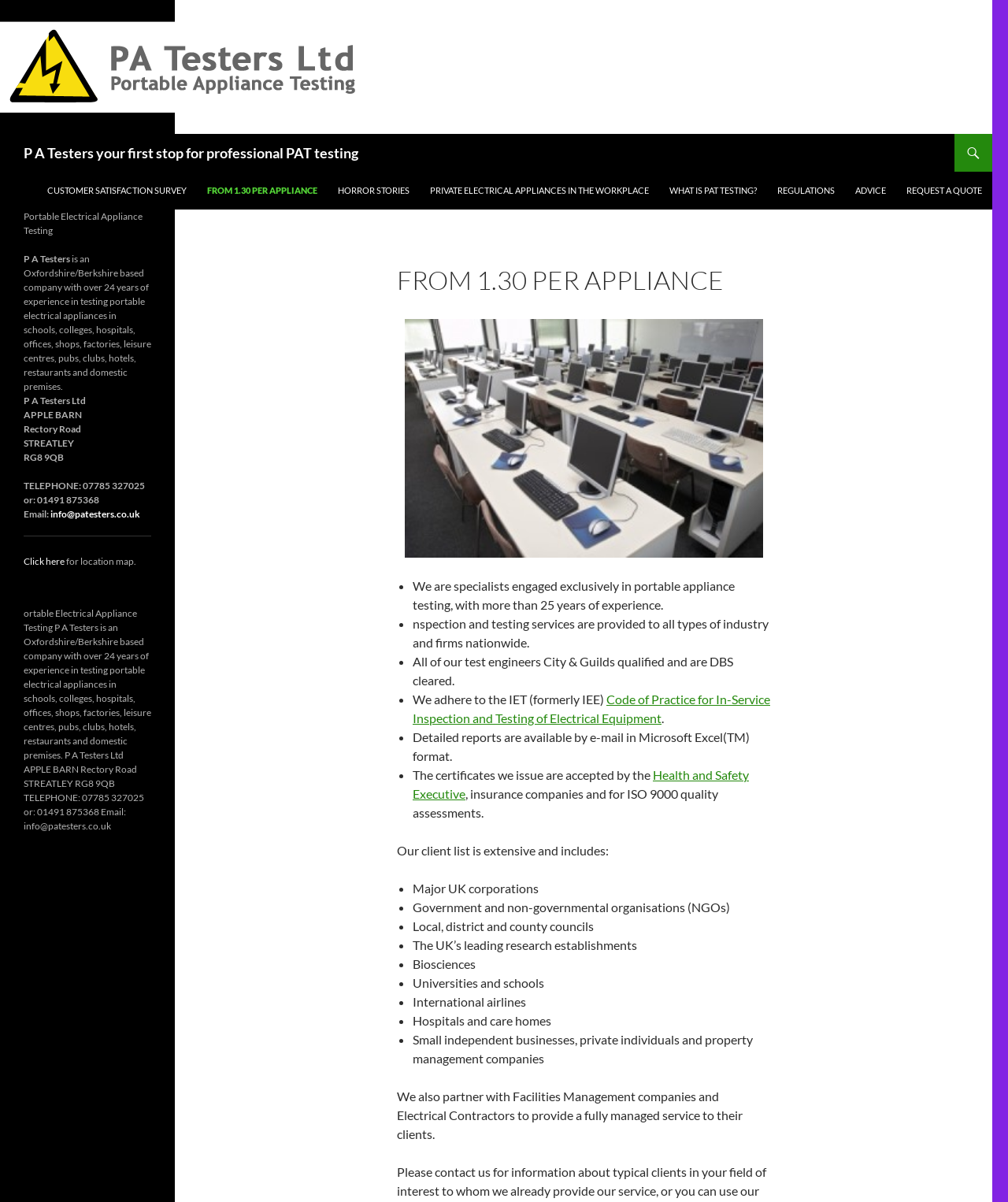Find the bounding box of the UI element described as follows: "HOME".

None